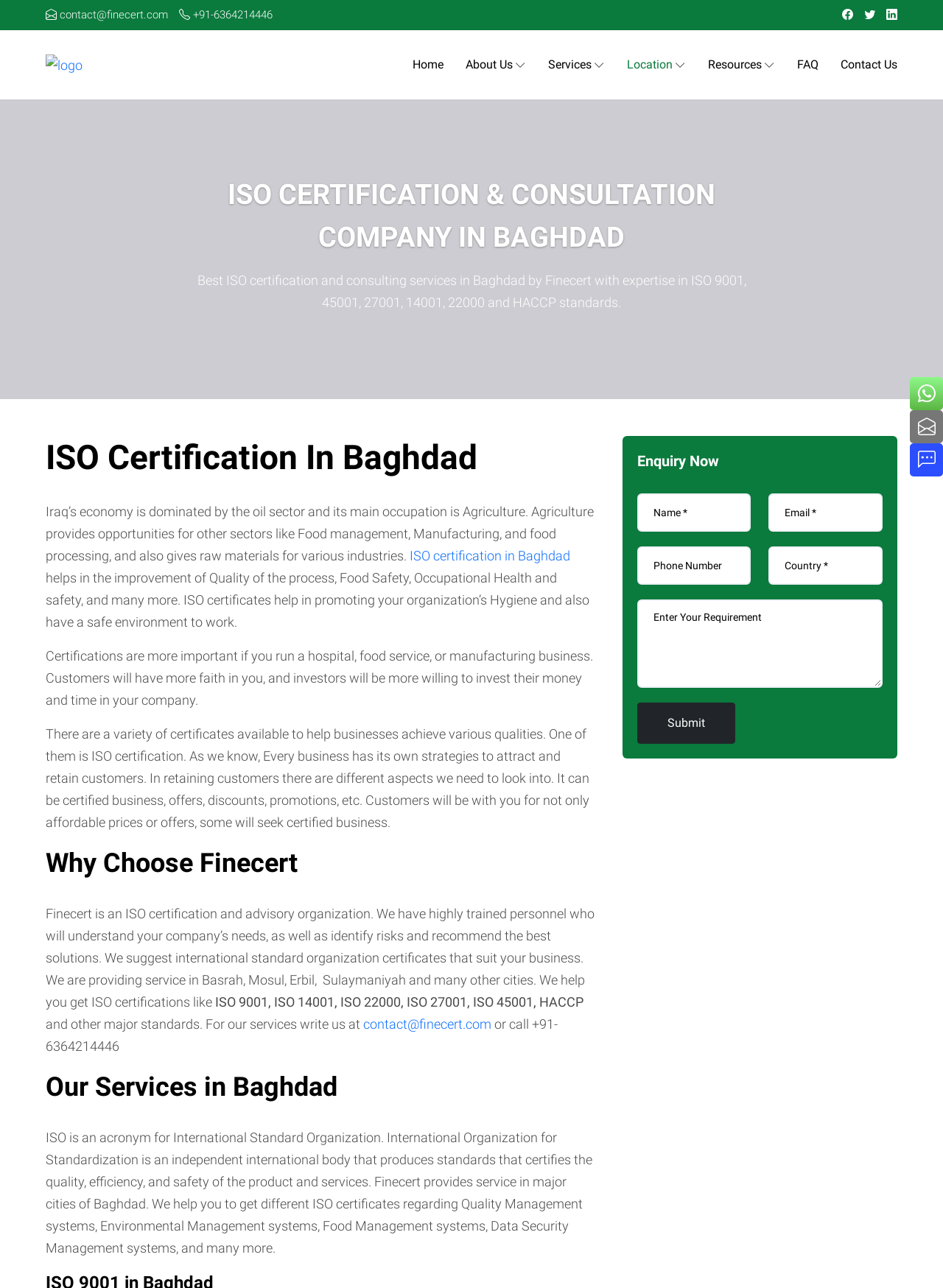Identify the bounding box coordinates necessary to click and complete the given instruction: "Click the Home link in the navigation menu".

[0.438, 0.023, 0.47, 0.077]